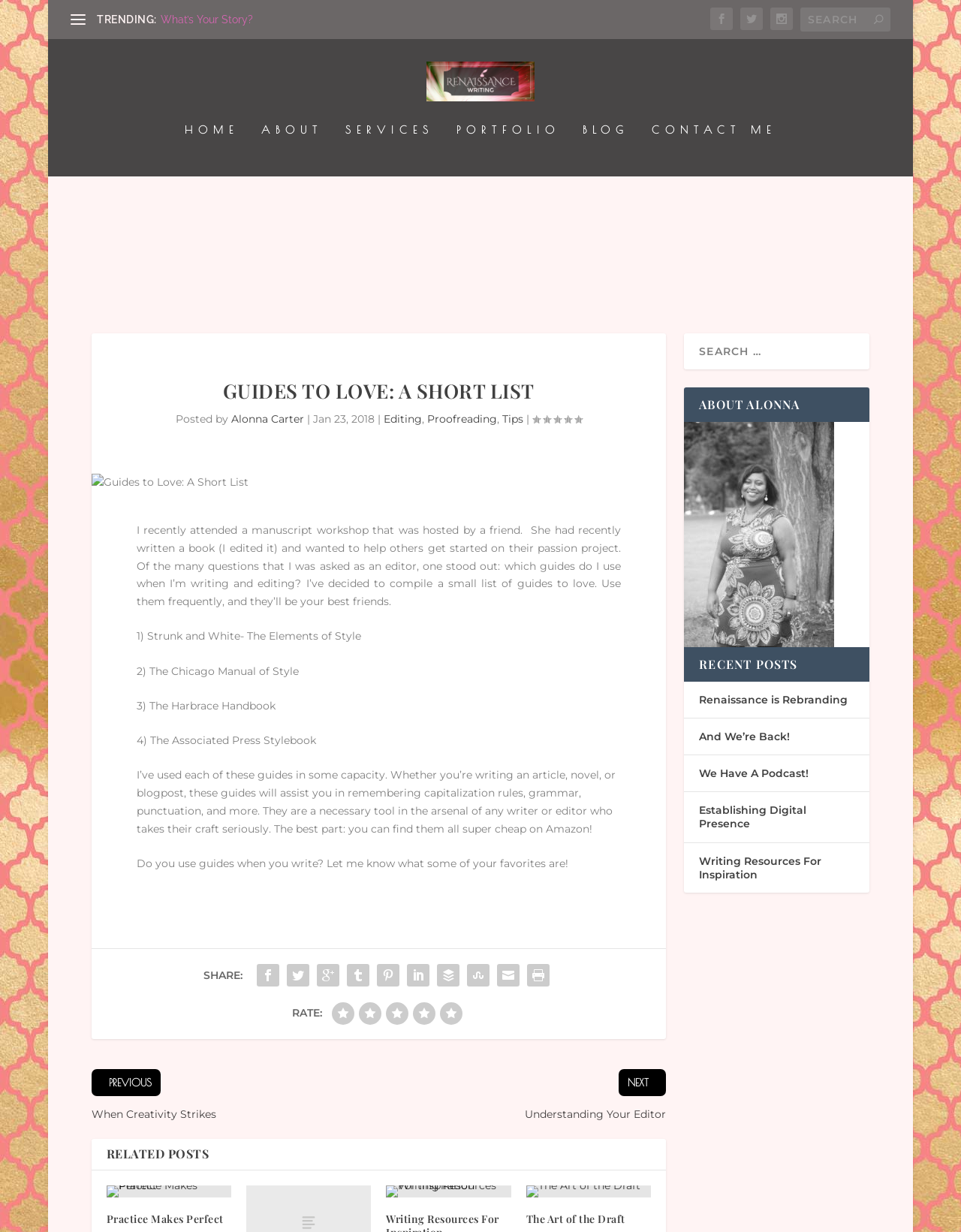Identify the bounding box for the given UI element using the description provided. Coordinates should be in the format (top-left x, top-left y, bottom-right x, bottom-right y) and must be between 0 and 1. Here is the description: Instagram

None